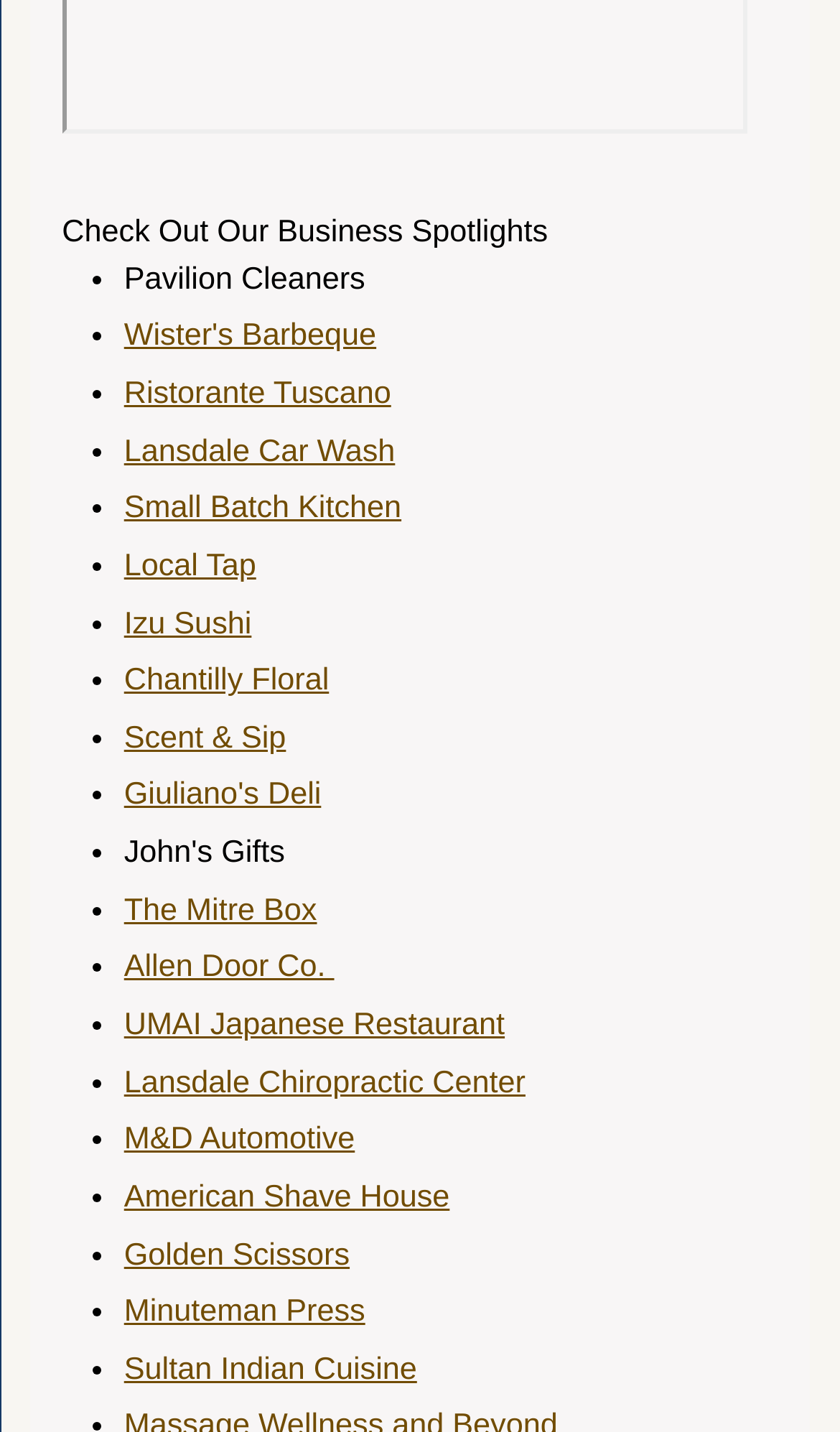Respond to the following query with just one word or a short phrase: 
How many business spotlights have 'Opens in new window'?

24